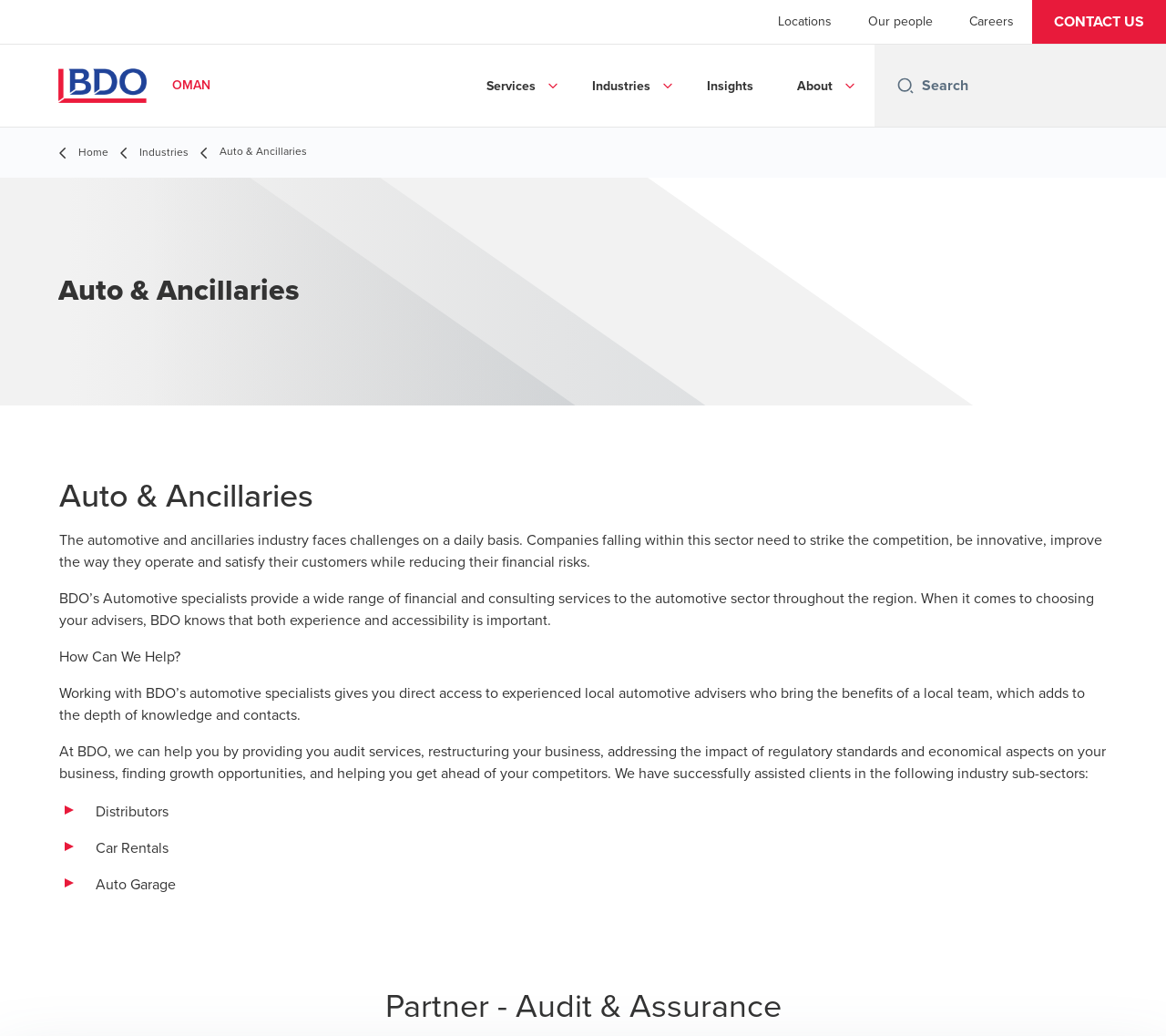What sub-sectors of the automotive industry has BDO assisted clients in?
Using the information from the image, give a concise answer in one word or a short phrase.

Distributors, Car Rentals, Auto Garage